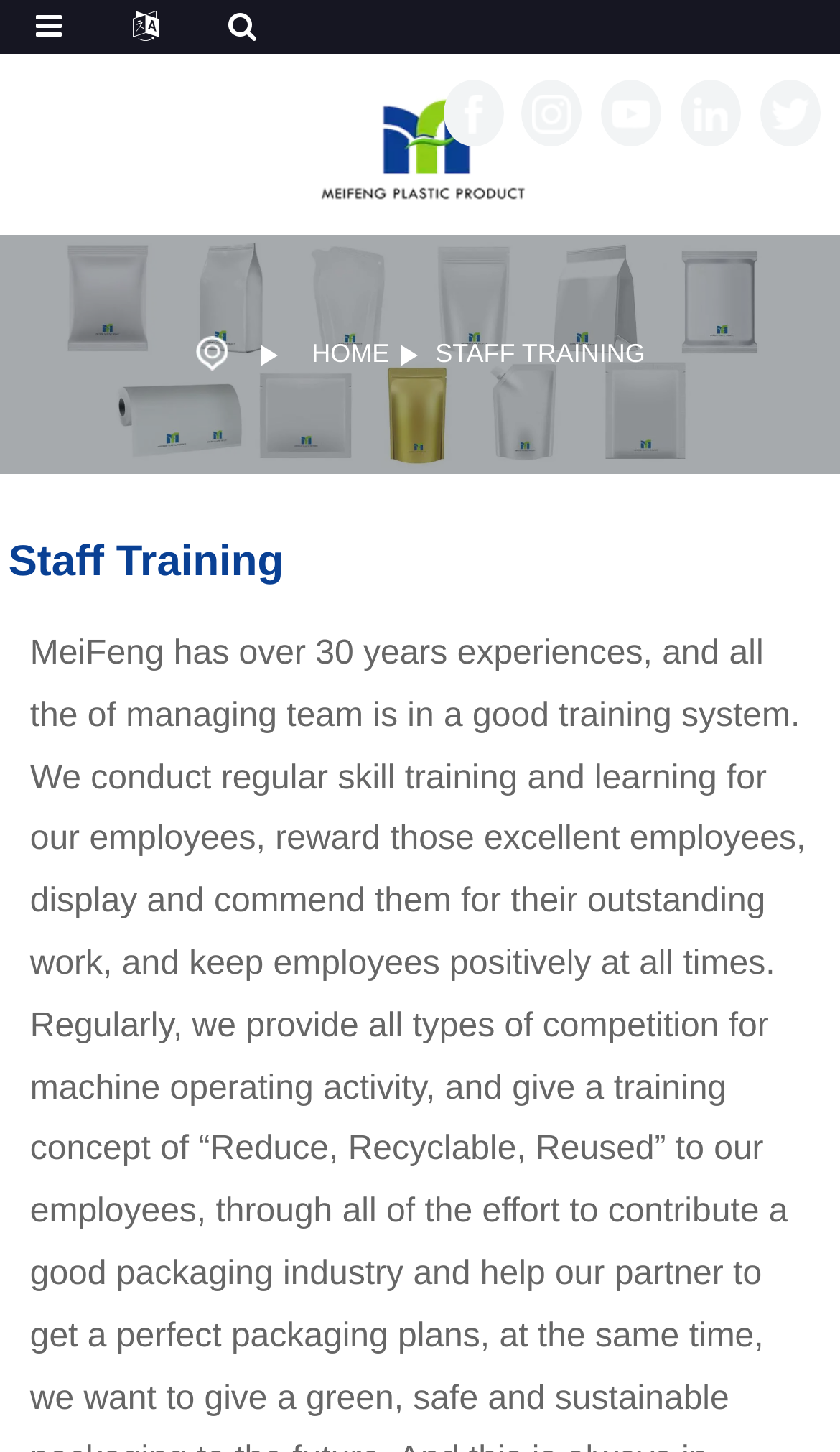What is the position of the 'HOME' link on the webpage?
Based on the visual details in the image, please answer the question thoroughly.

The 'HOME' link is positioned above the 'STAFF TRAINING' link, which can be determined by comparing the y1 and y2 coordinates of their bounding boxes.